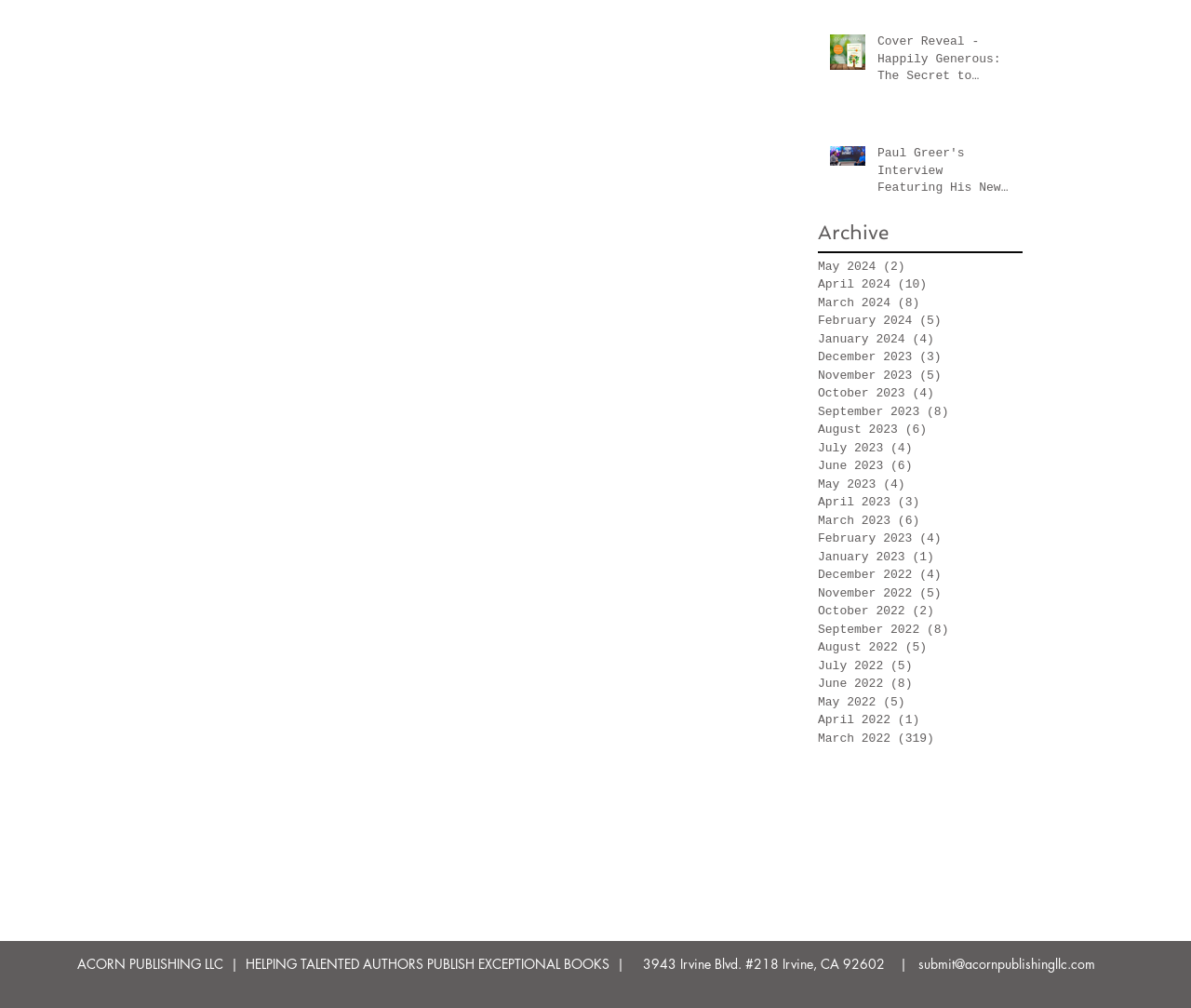Locate the bounding box coordinates of the element you need to click to accomplish the task described by this instruction: "View Cover Reveal - Happily Generous: The Secret to Living a Priceless Life".

[0.737, 0.034, 0.849, 0.091]